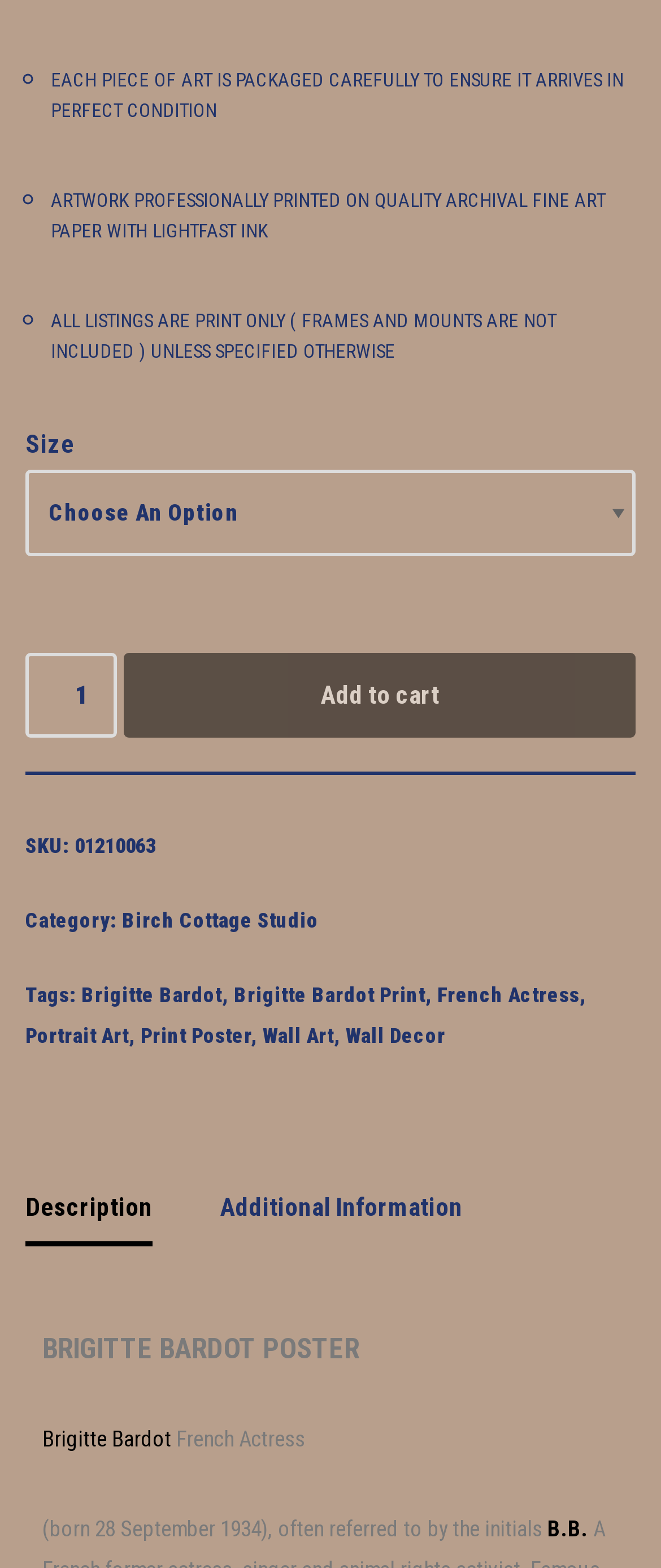Please identify the bounding box coordinates of the element's region that I should click in order to complete the following instruction: "Add to cart". The bounding box coordinates consist of four float numbers between 0 and 1, i.e., [left, top, right, bottom].

[0.188, 0.416, 0.962, 0.47]